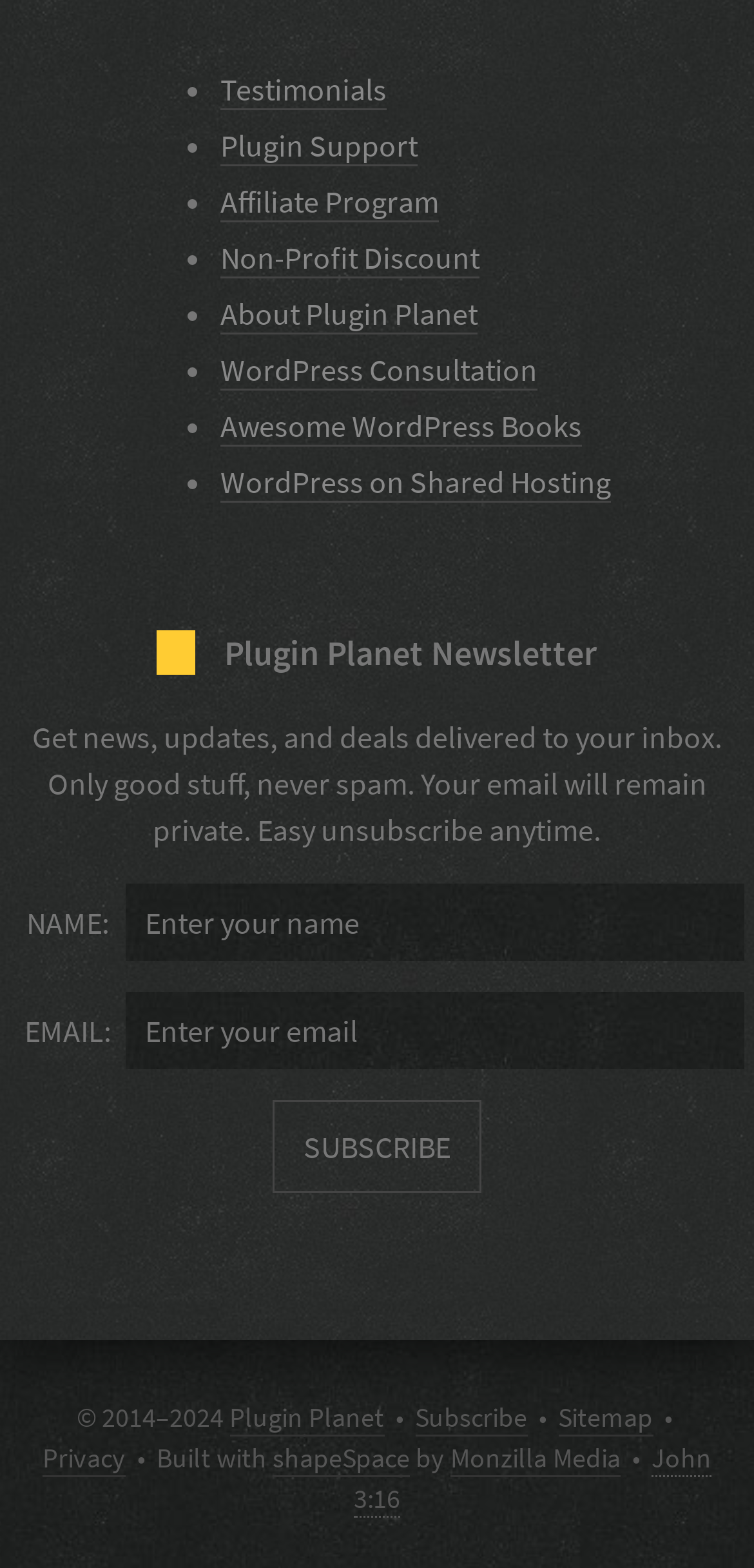Kindly provide the bounding box coordinates of the section you need to click on to fulfill the given instruction: "Click on Testimonials".

[0.292, 0.045, 0.513, 0.07]